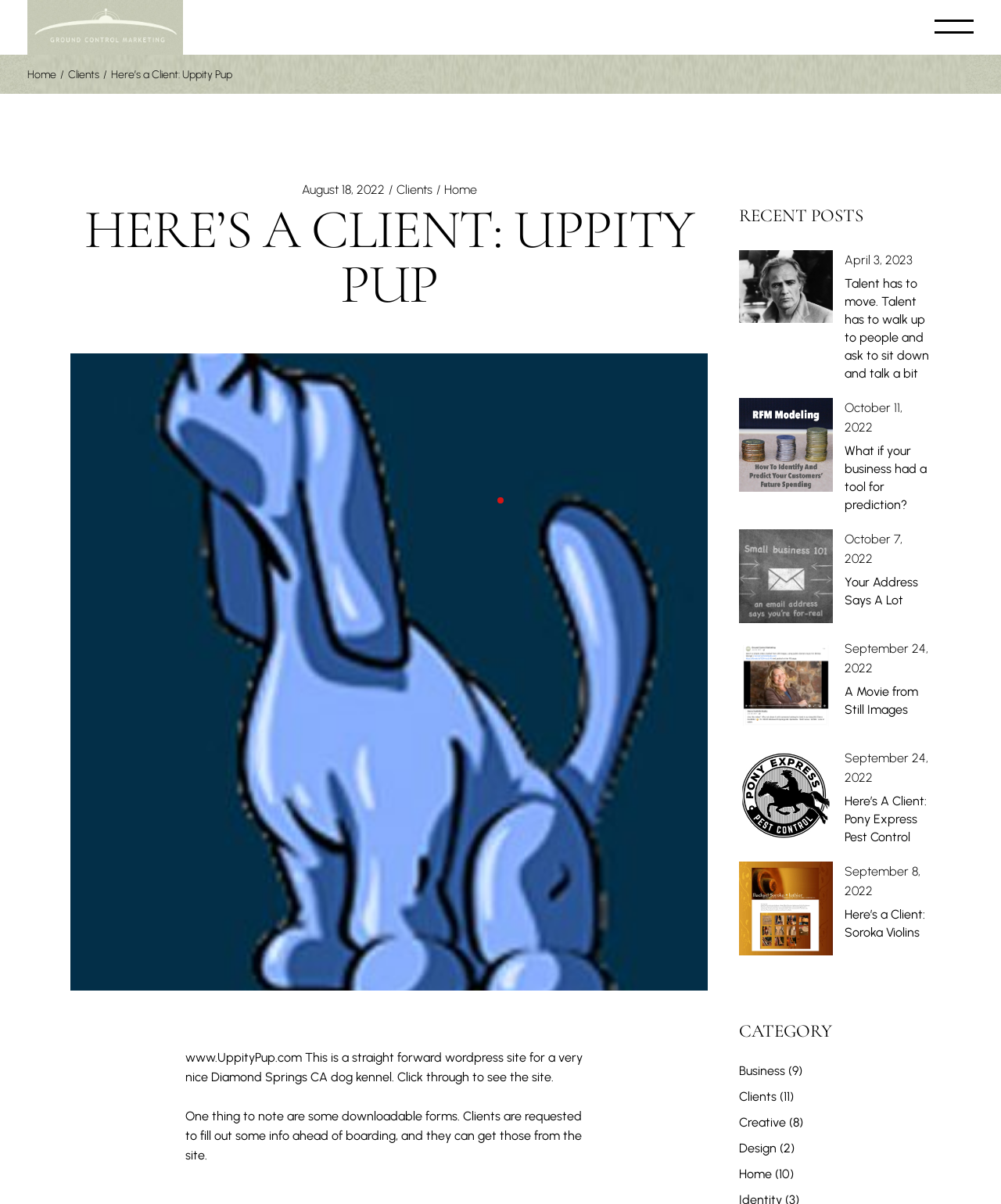What is the location of Ground Control Marketing?
Based on the image, answer the question in a detailed manner.

I found the location information in the contact information section, specifically in the static text 'We are located in Georgetown, El Dorado County, California 95634'.